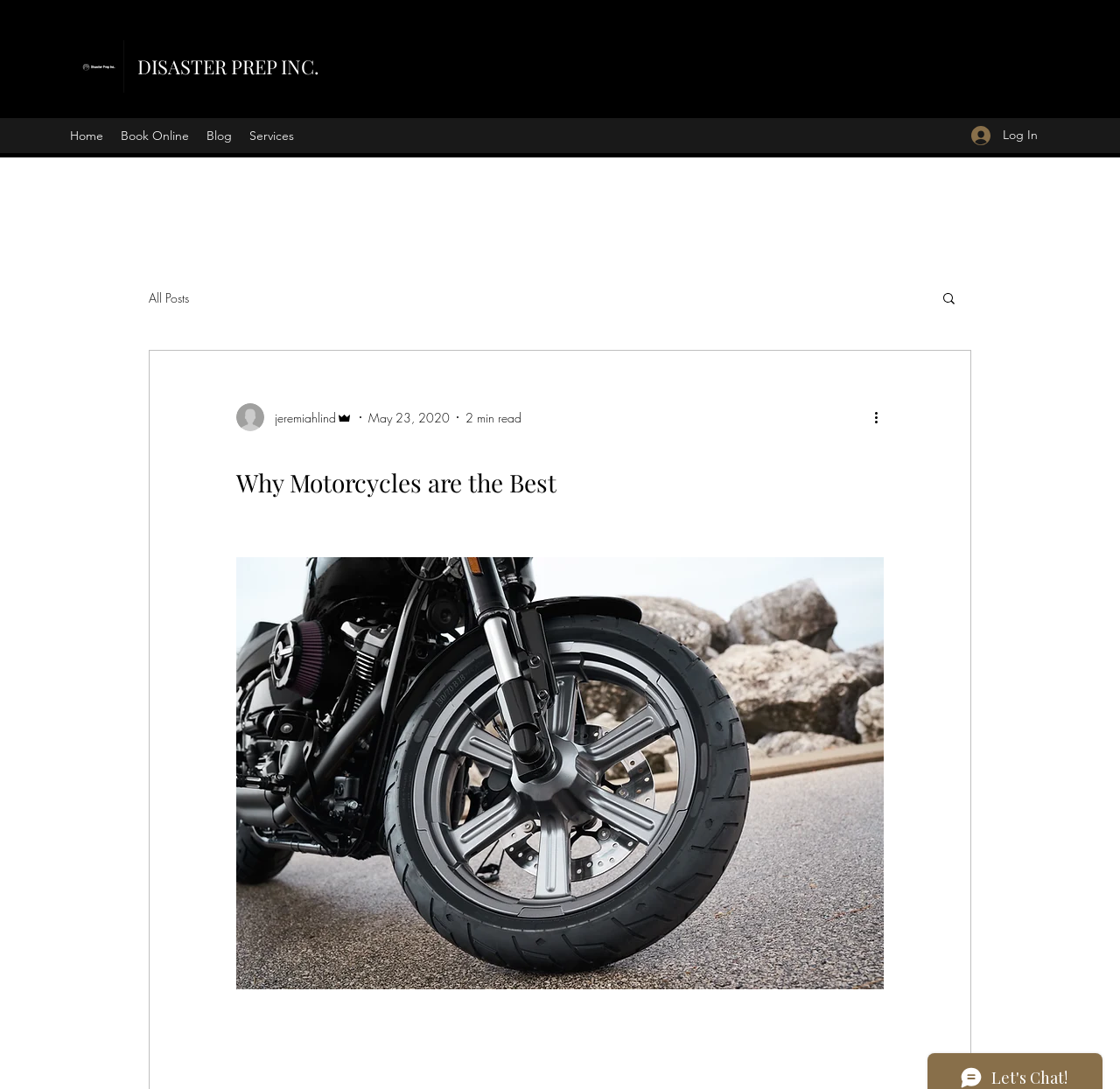Identify the bounding box coordinates of the clickable region necessary to fulfill the following instruction: "Read the 'Why Motorcycles are the Best' blog post". The bounding box coordinates should be four float numbers between 0 and 1, i.e., [left, top, right, bottom].

[0.211, 0.418, 0.789, 0.46]